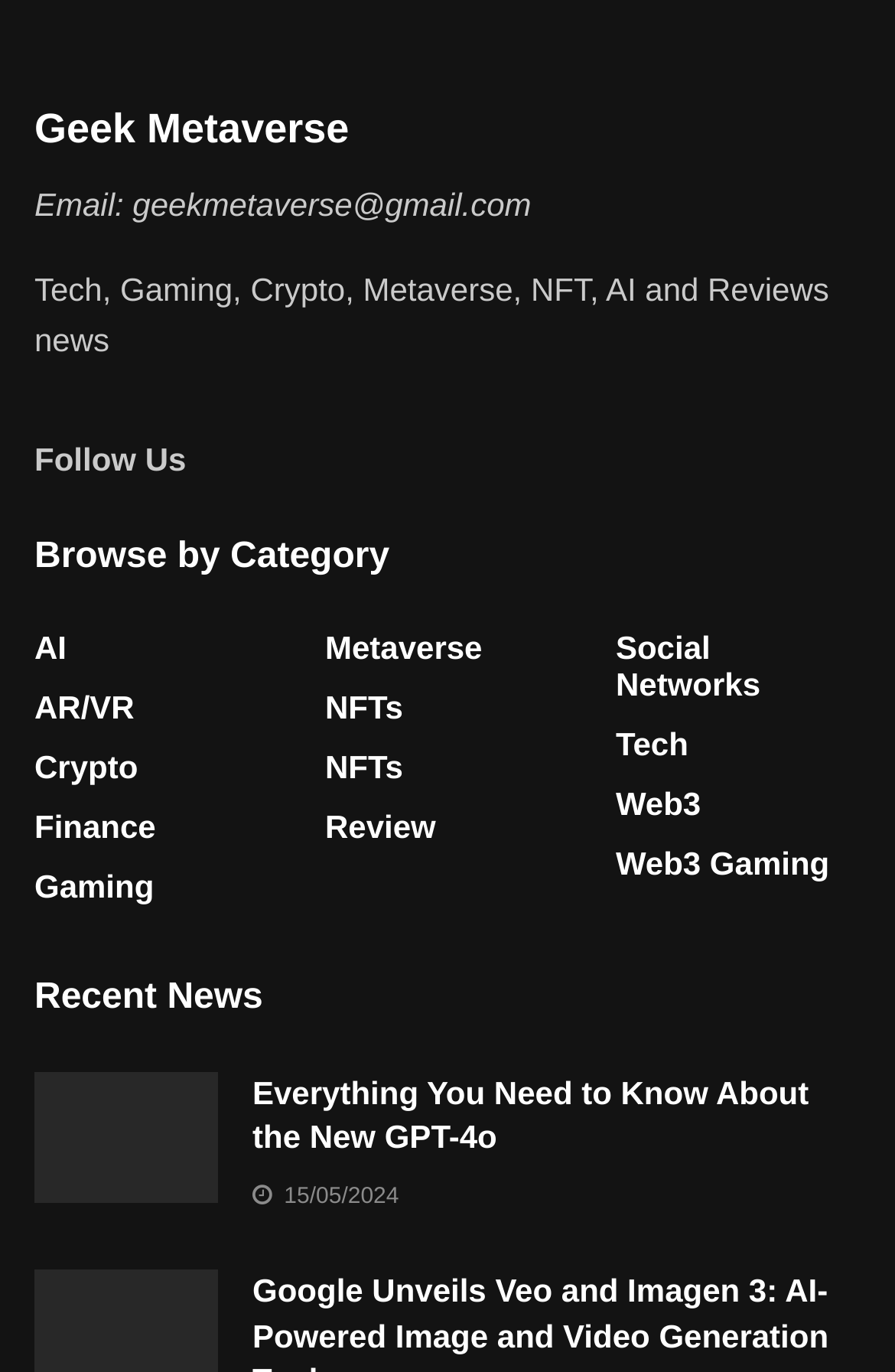What is the email address of Geek Metaverse?
Kindly answer the question with as much detail as you can.

The email address can be found in the top section of the webpage, where it is written as 'Email: geekmetaverse@gmail.com'.